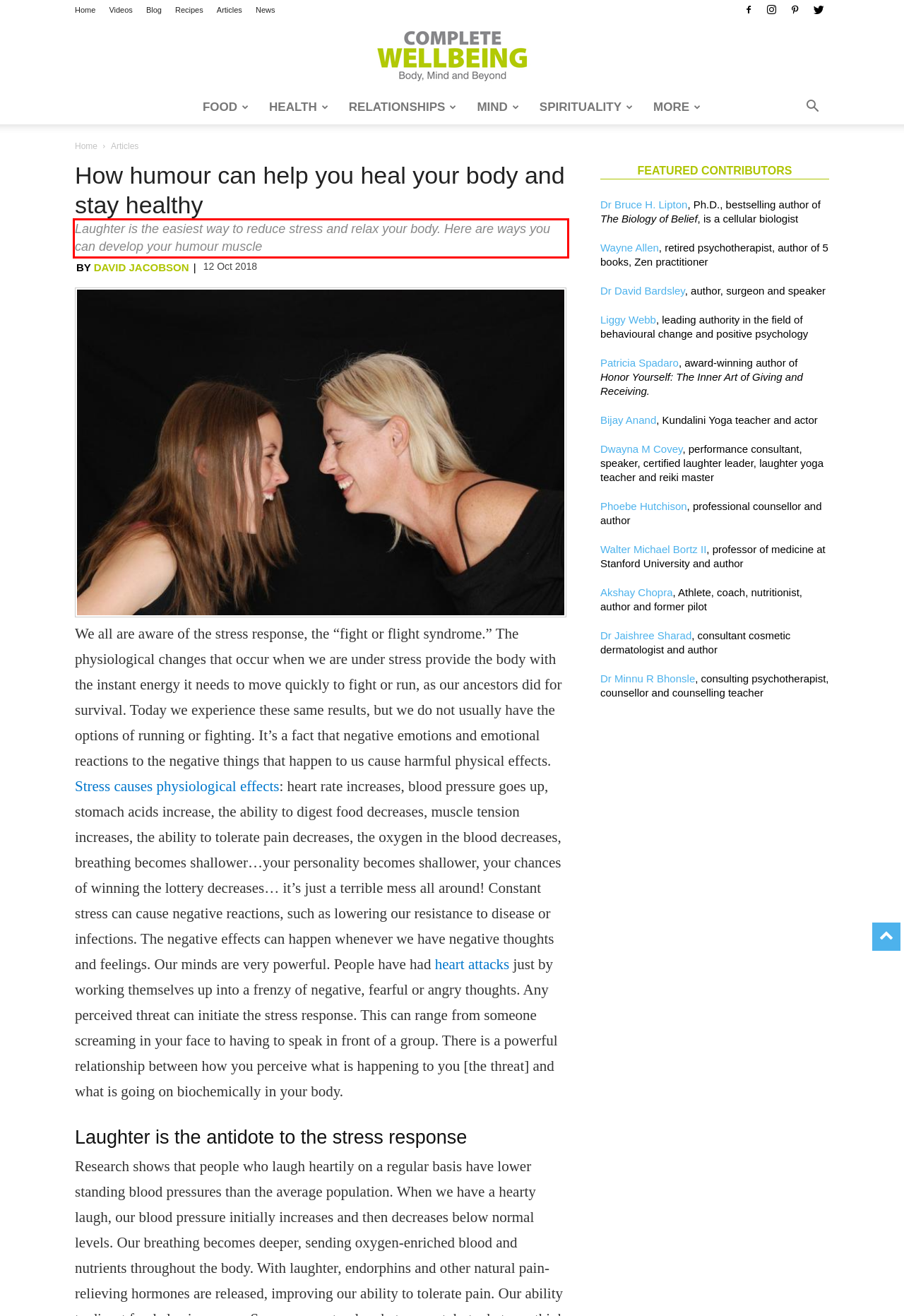Observe the screenshot of the webpage, locate the red bounding box, and extract the text content within it.

Laughter is the easiest way to reduce stress and relax your body. Here are ways you can develop your humour muscle